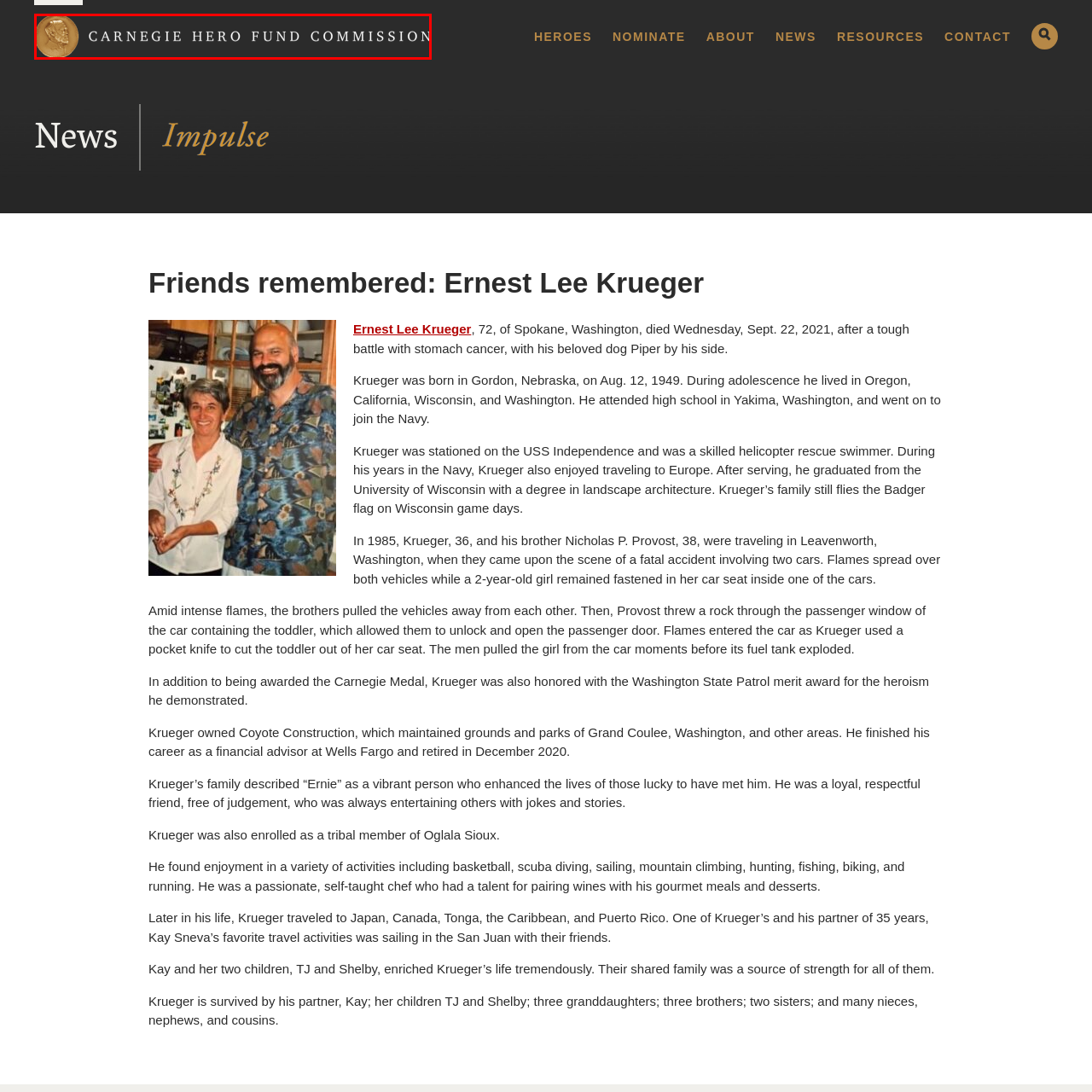Analyze the picture enclosed by the red bounding box and provide a single-word or phrase answer to this question:
What is the tone of the background typography?

Simple yet elegant